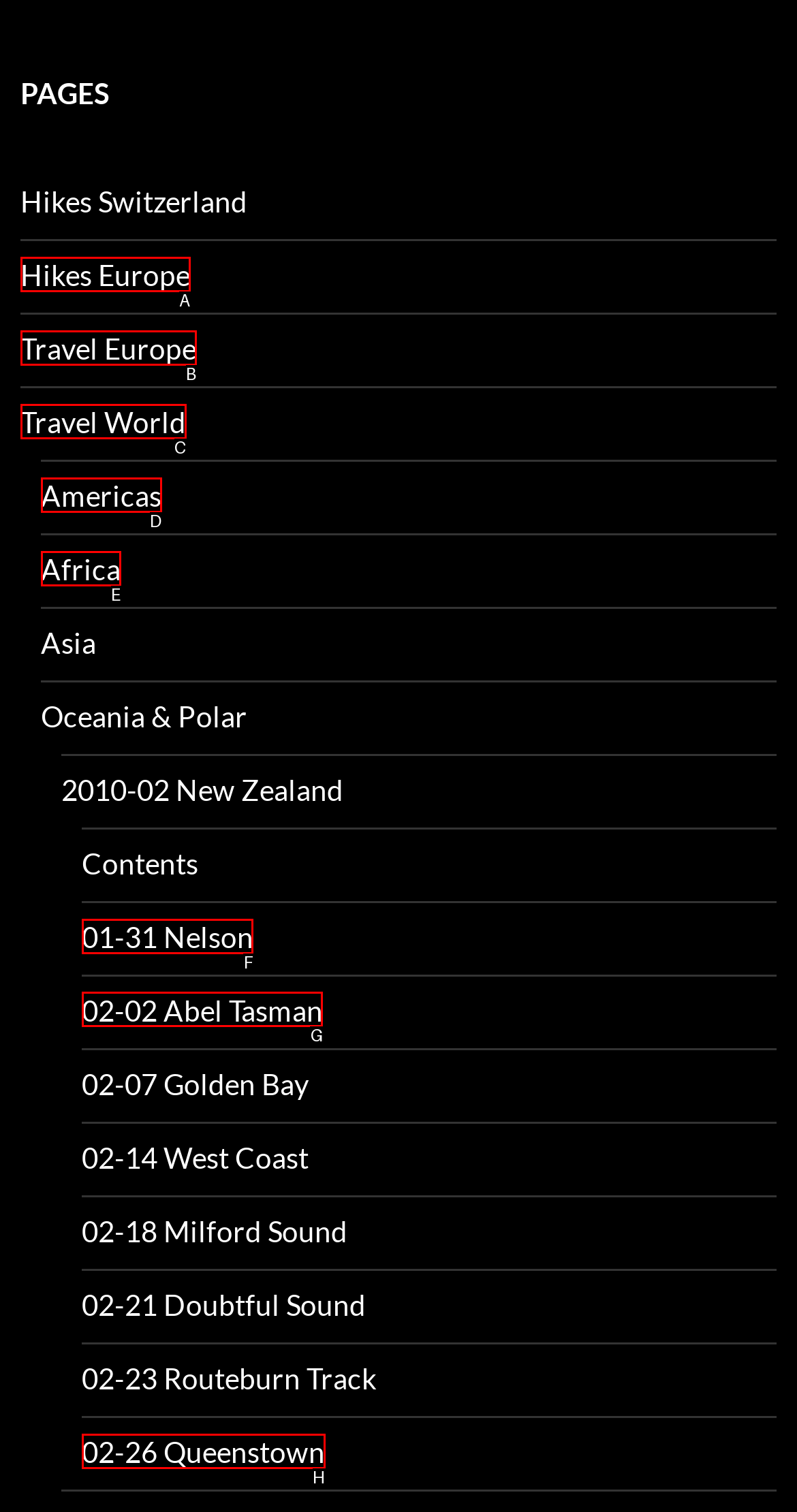Identify the letter of the UI element you should interact with to perform the task: View 02-02 Abel Tasman
Reply with the appropriate letter of the option.

G